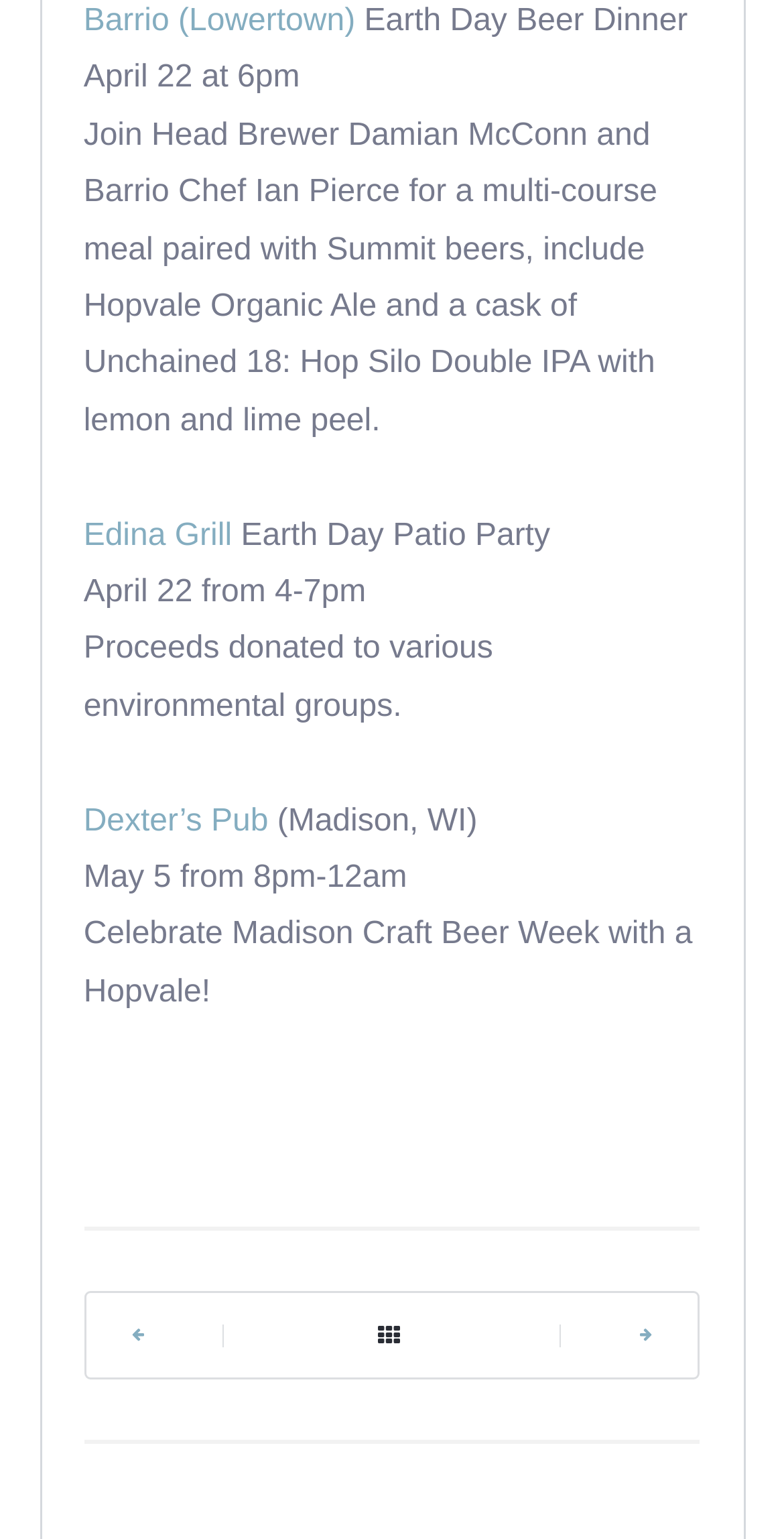Identify the bounding box coordinates for the UI element described as: "April 22 at 6pm". The coordinates should be provided as four floats between 0 and 1: [left, top, right, bottom].

[0.107, 0.04, 0.382, 0.062]